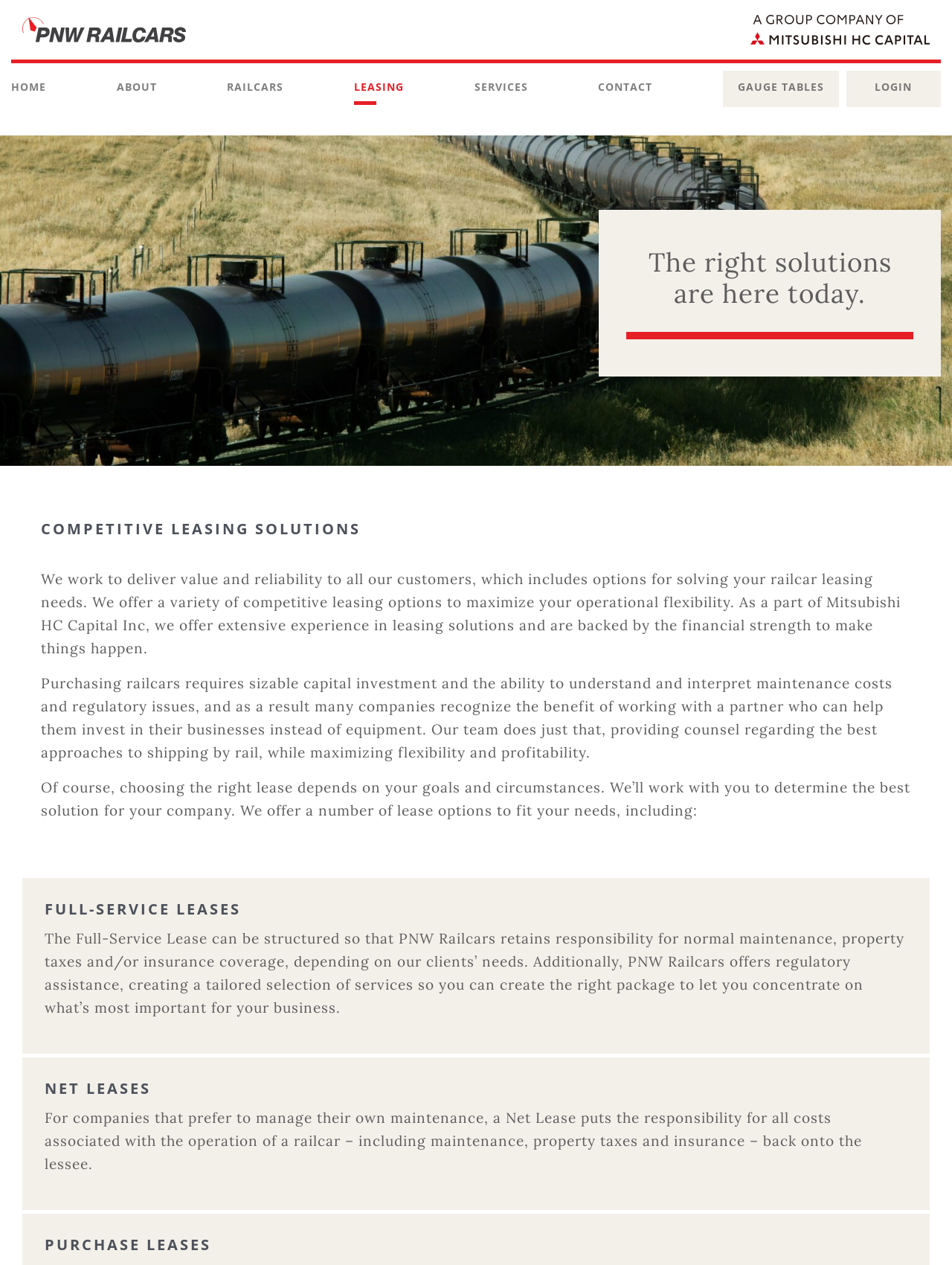Please reply to the following question with a single word or a short phrase:
What is the purpose of the company?

To deliver value and reliability